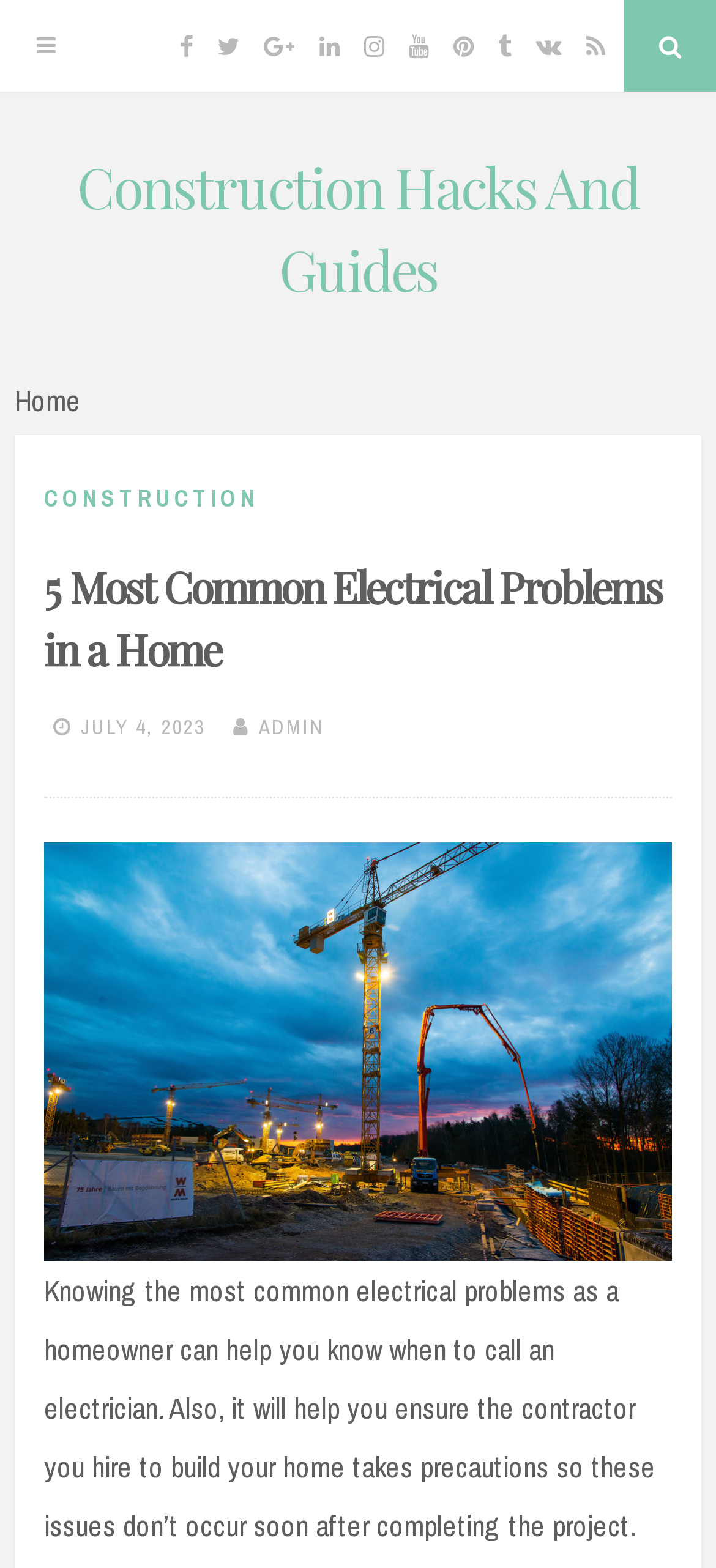Provide the bounding box coordinates of the HTML element described as: "YouTube". The bounding box coordinates should be four float numbers between 0 and 1, i.e., [left, top, right, bottom].

[0.558, 0.0, 0.613, 0.061]